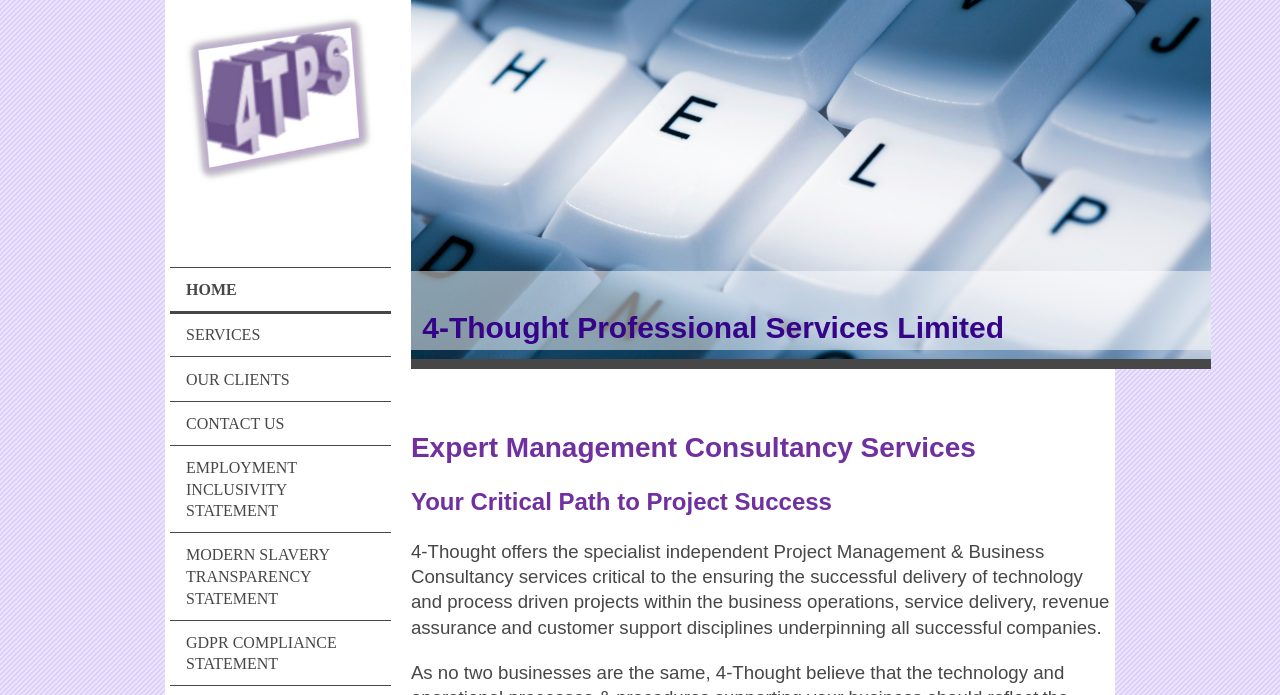Please find the bounding box for the UI element described by: "Services".

[0.133, 0.451, 0.305, 0.513]